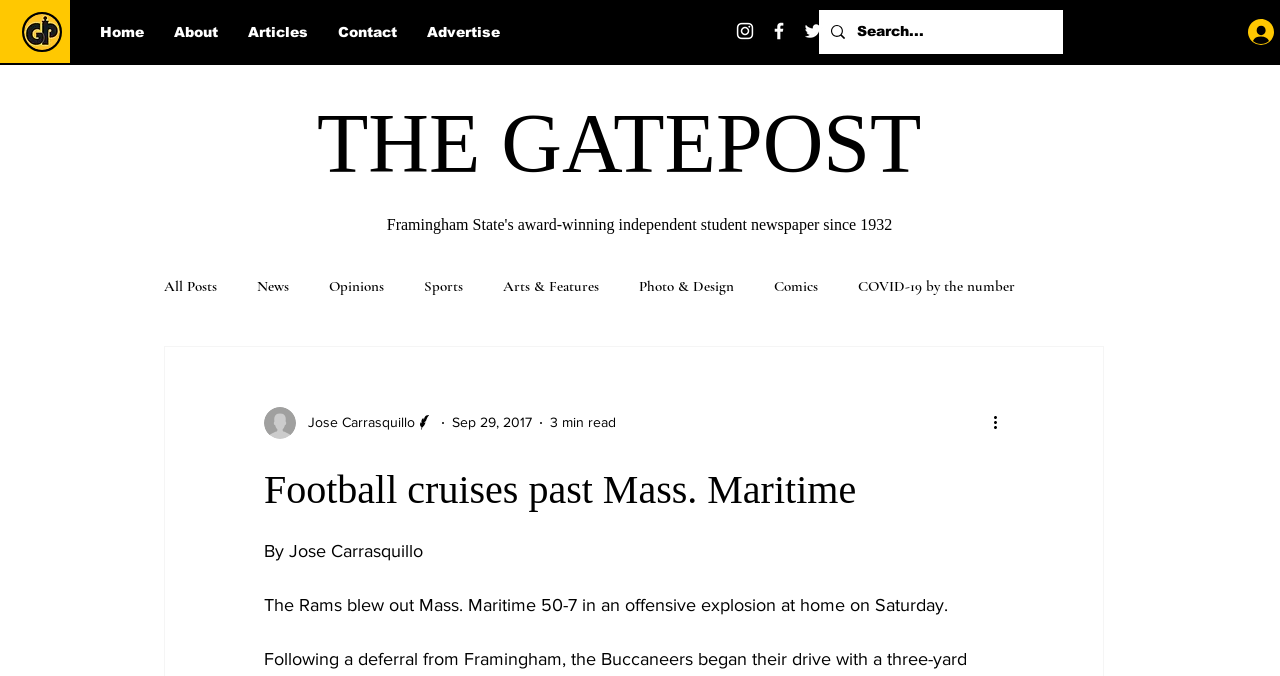What is the category of the article?
Please provide a single word or phrase as your answer based on the screenshot.

Sports